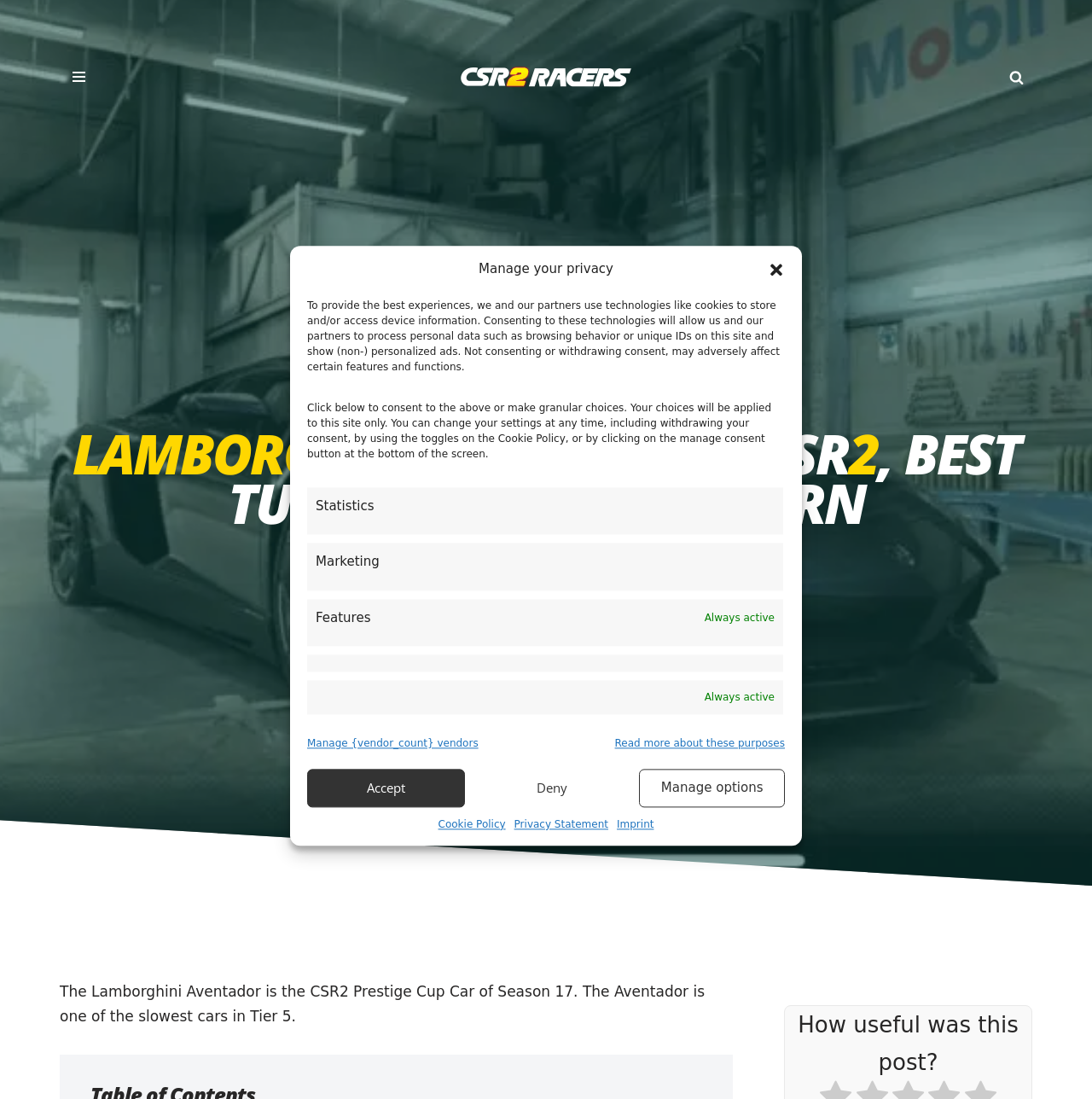Please answer the following question using a single word or phrase: What is the topic of the webpage?

Lamborghini Aventador CSR2